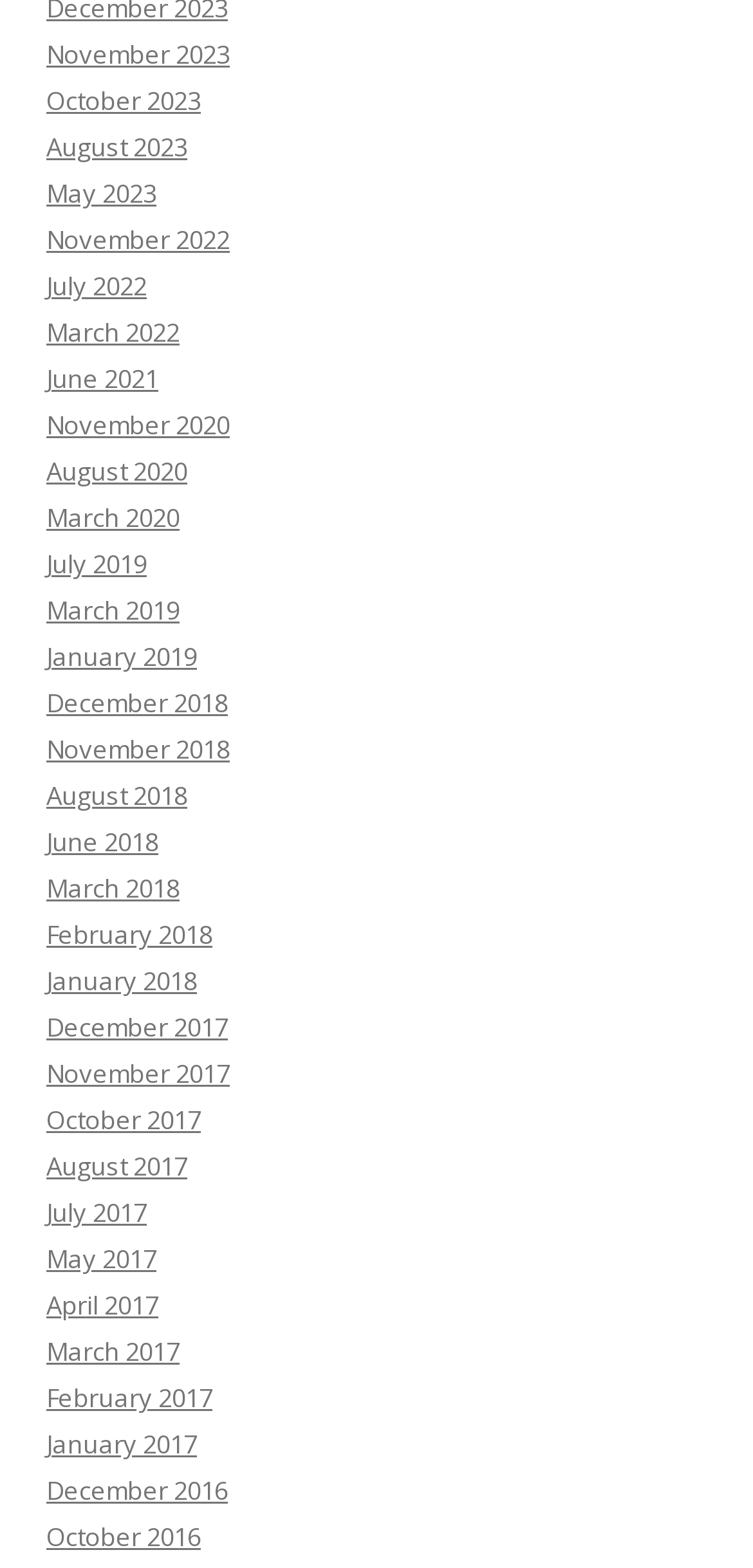Locate the bounding box coordinates of the element I should click to achieve the following instruction: "View November 2023".

[0.062, 0.024, 0.305, 0.046]